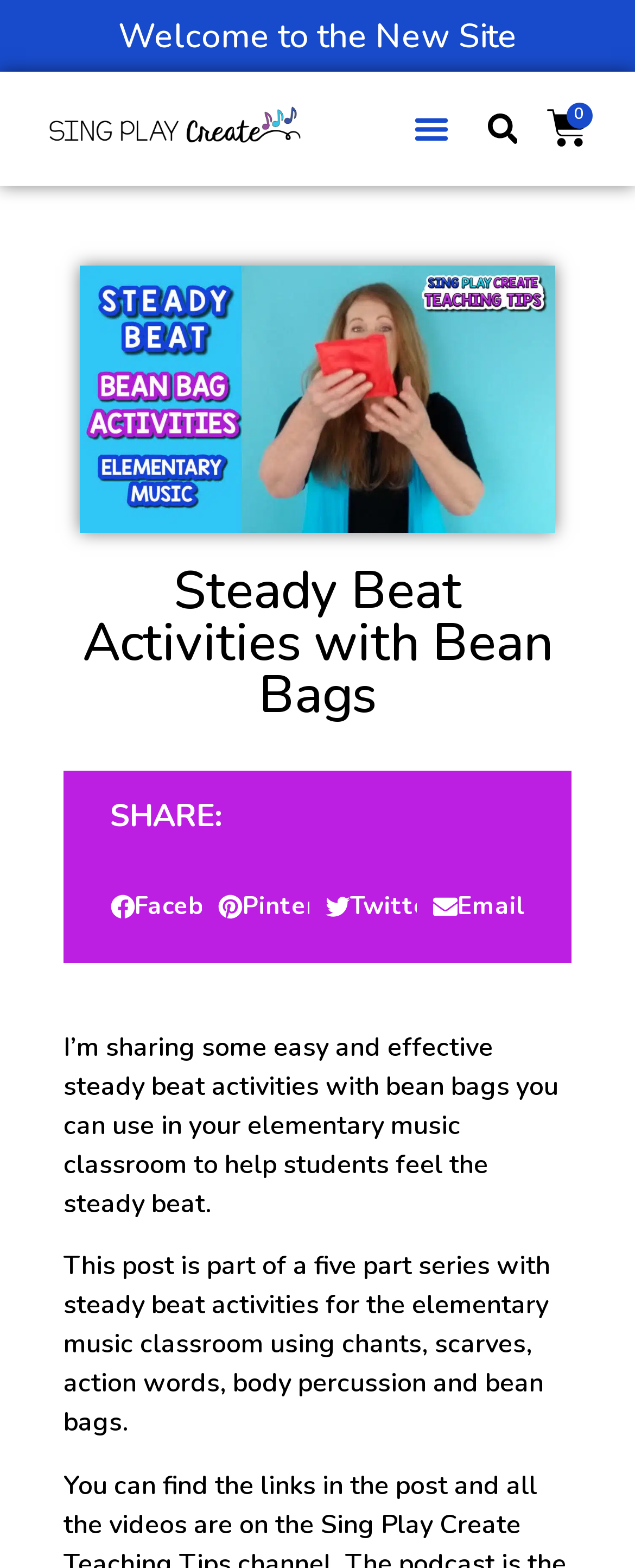Is there a search function on the webpage?
Can you give a detailed and elaborate answer to the question?

There is a search function on the webpage, as indicated by the search box and the button 'Search' located at the top right corner of the webpage.